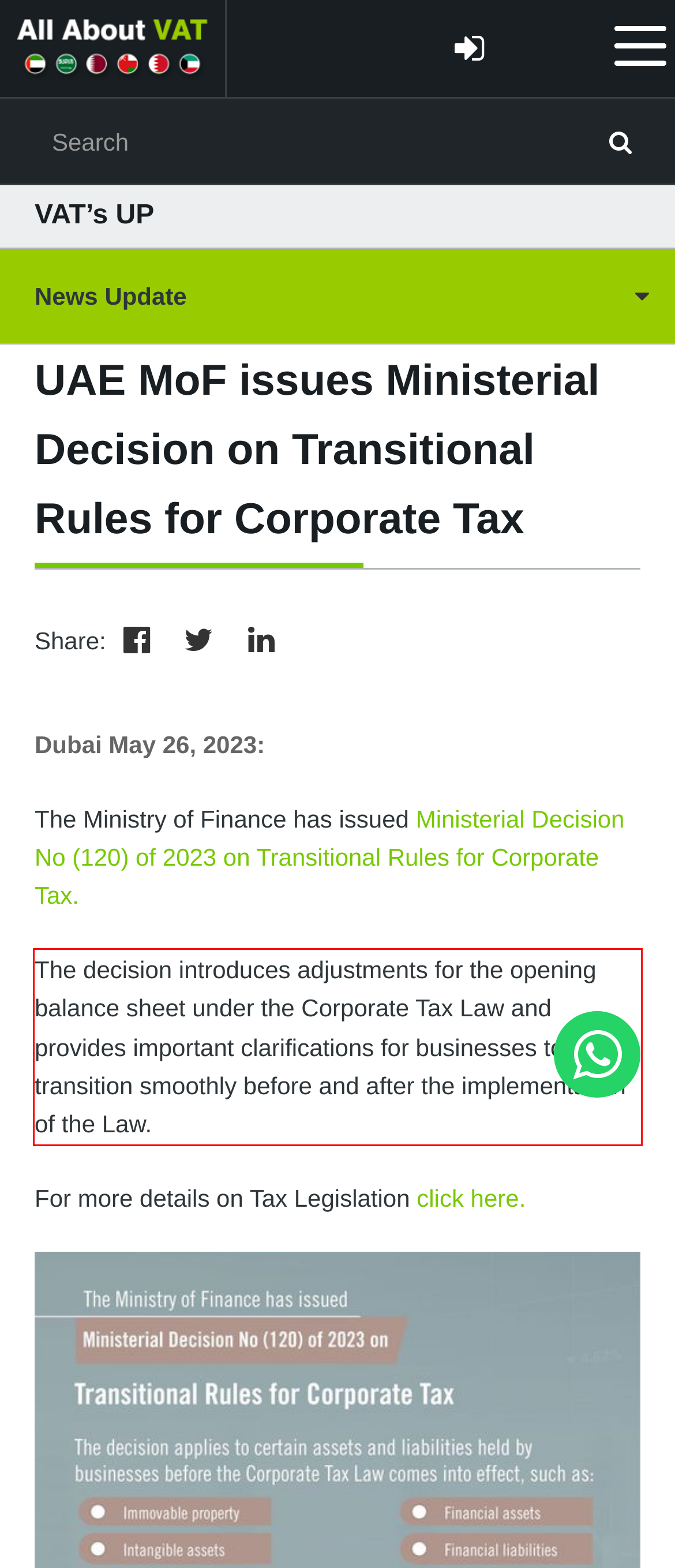Given a screenshot of a webpage containing a red bounding box, perform OCR on the text within this red bounding box and provide the text content.

The decision introduces adjustments for the opening balance sheet under the Corporate Tax Law and provides important clarifications for businesses to transition smoothly before and after the implementation of the Law.